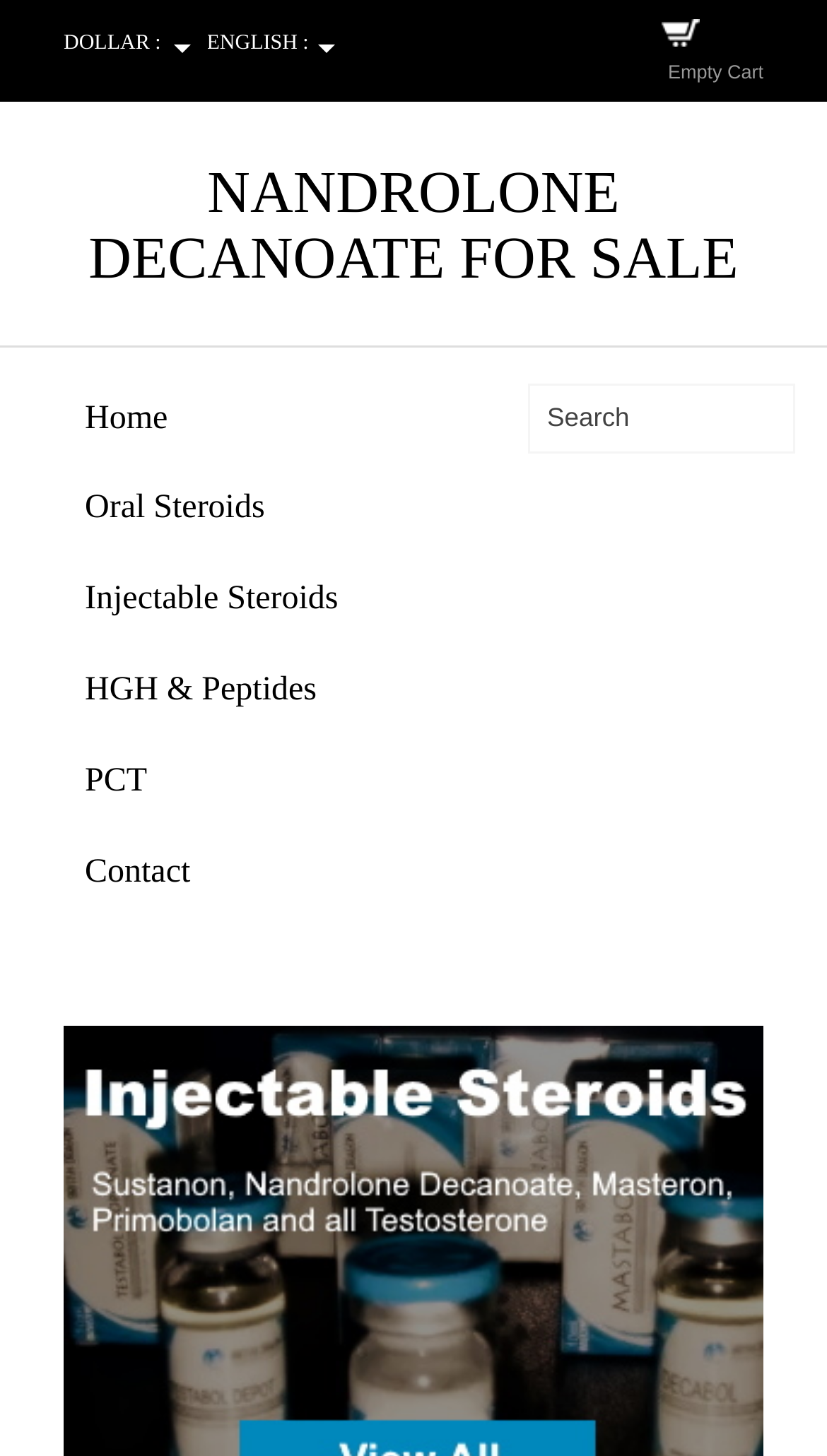Please determine the bounding box coordinates of the element's region to click for the following instruction: "View Injectable Steroids".

[0.038, 0.382, 0.6, 0.444]